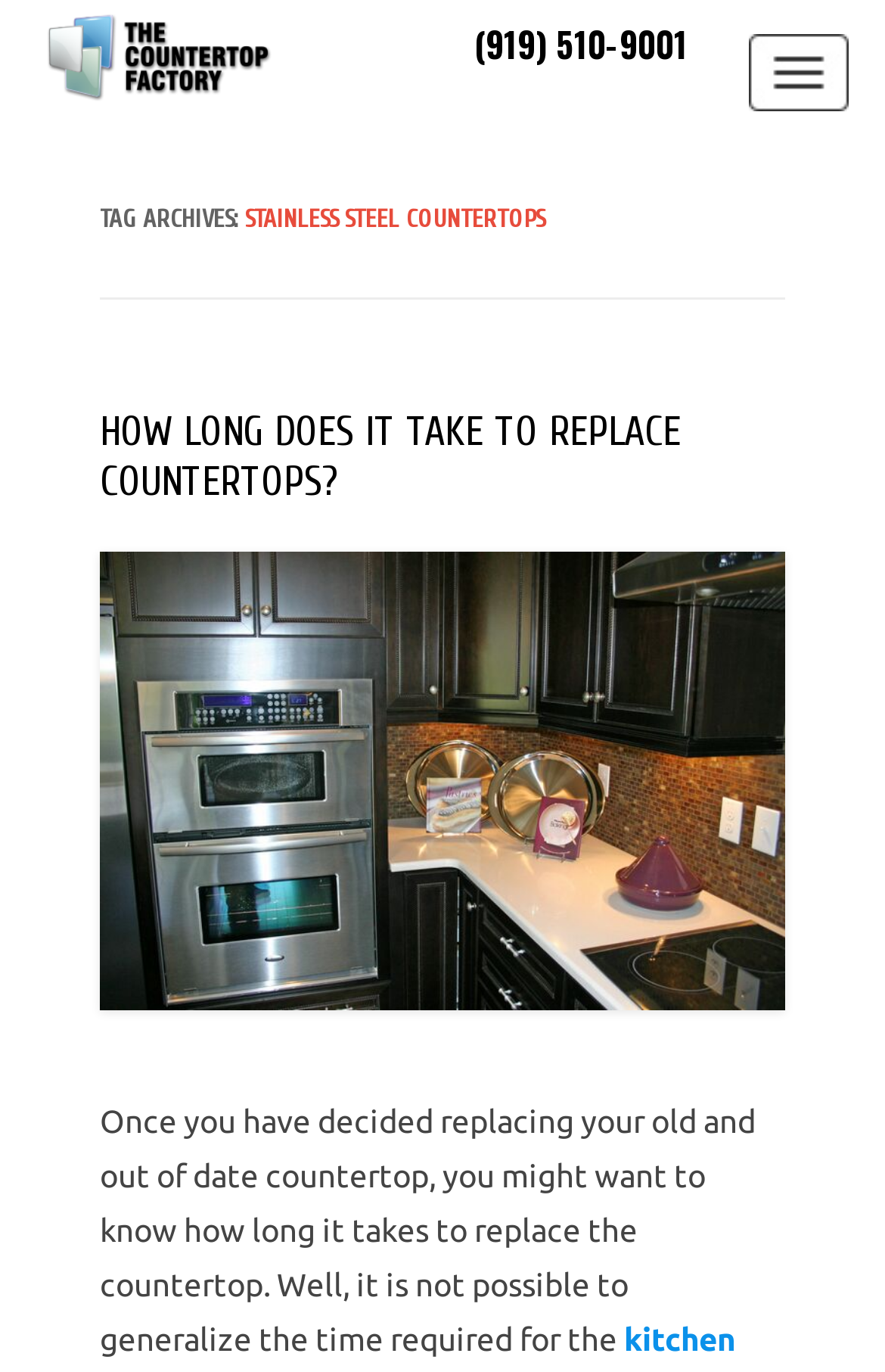Can you find the bounding box coordinates for the UI element given this description: "alt="The Countertop Factory""? Provide the coordinates as four float numbers between 0 and 1: [left, top, right, bottom].

[0.051, 0.008, 0.308, 0.074]